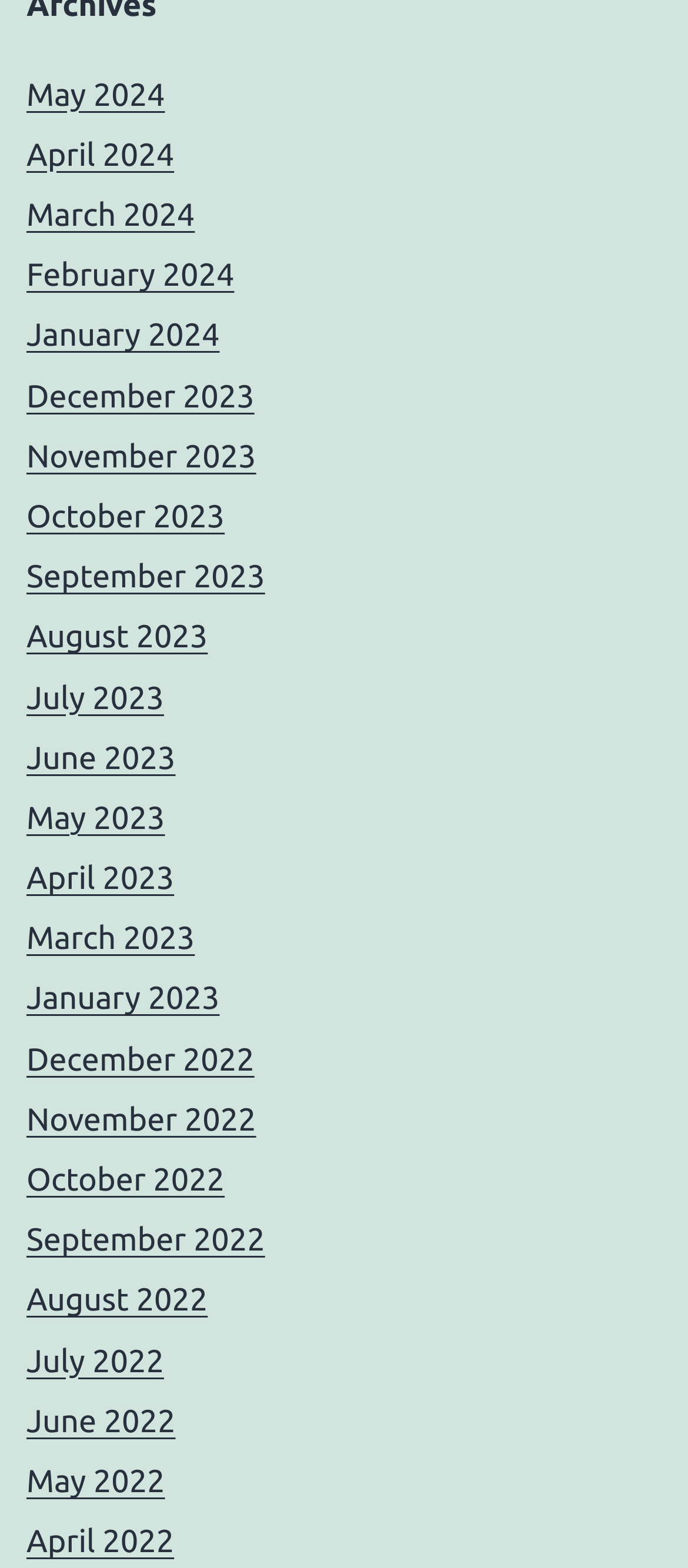How many links are on the webpage?
Kindly offer a detailed explanation using the data available in the image.

By counting the number of links on the webpage, I can see that there are 24 links in total, each representing a different month.